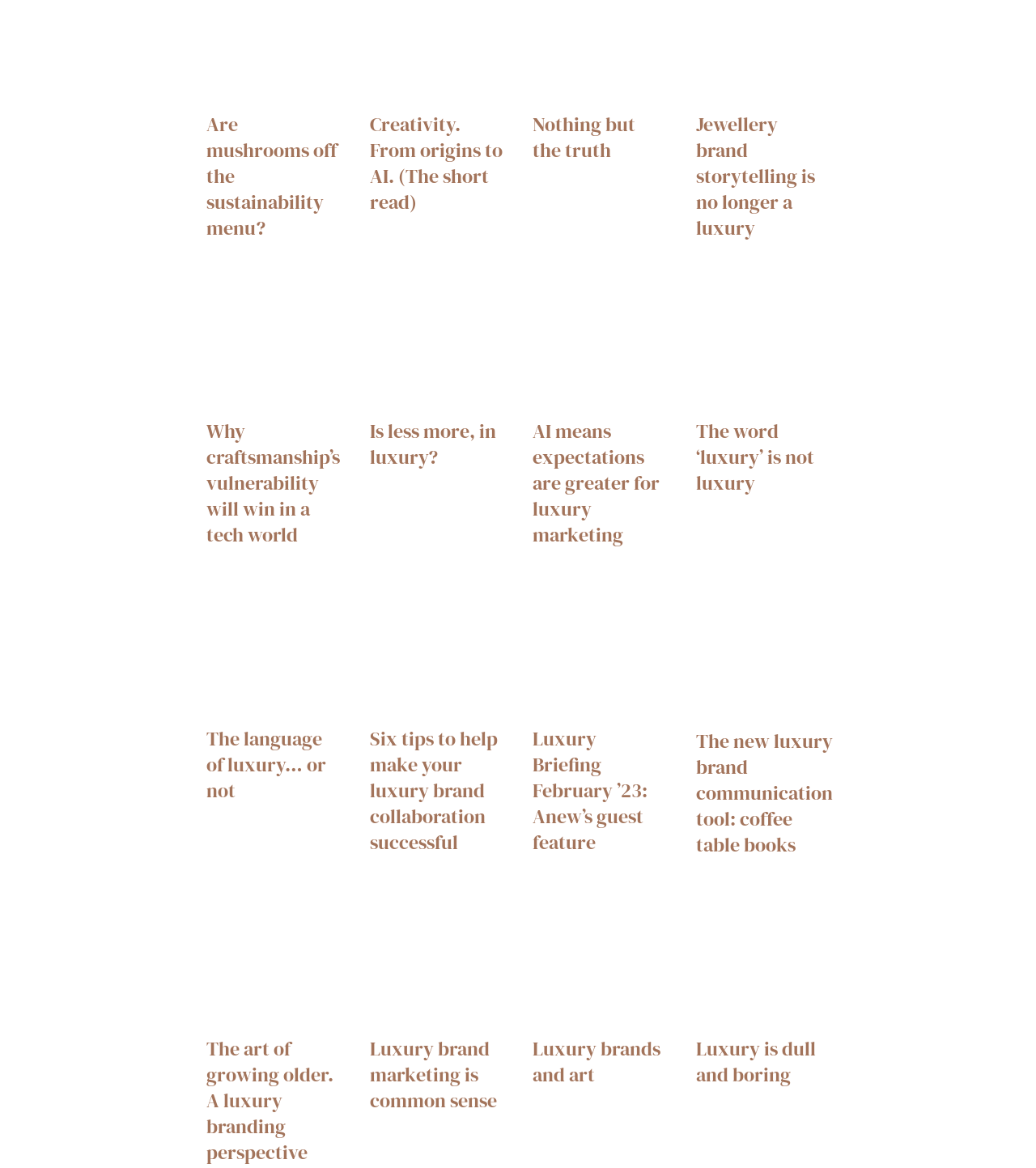Please locate the bounding box coordinates of the element that should be clicked to achieve the given instruction: "Learn about creativity from origins to AI".

[0.357, 0.066, 0.486, 0.08]